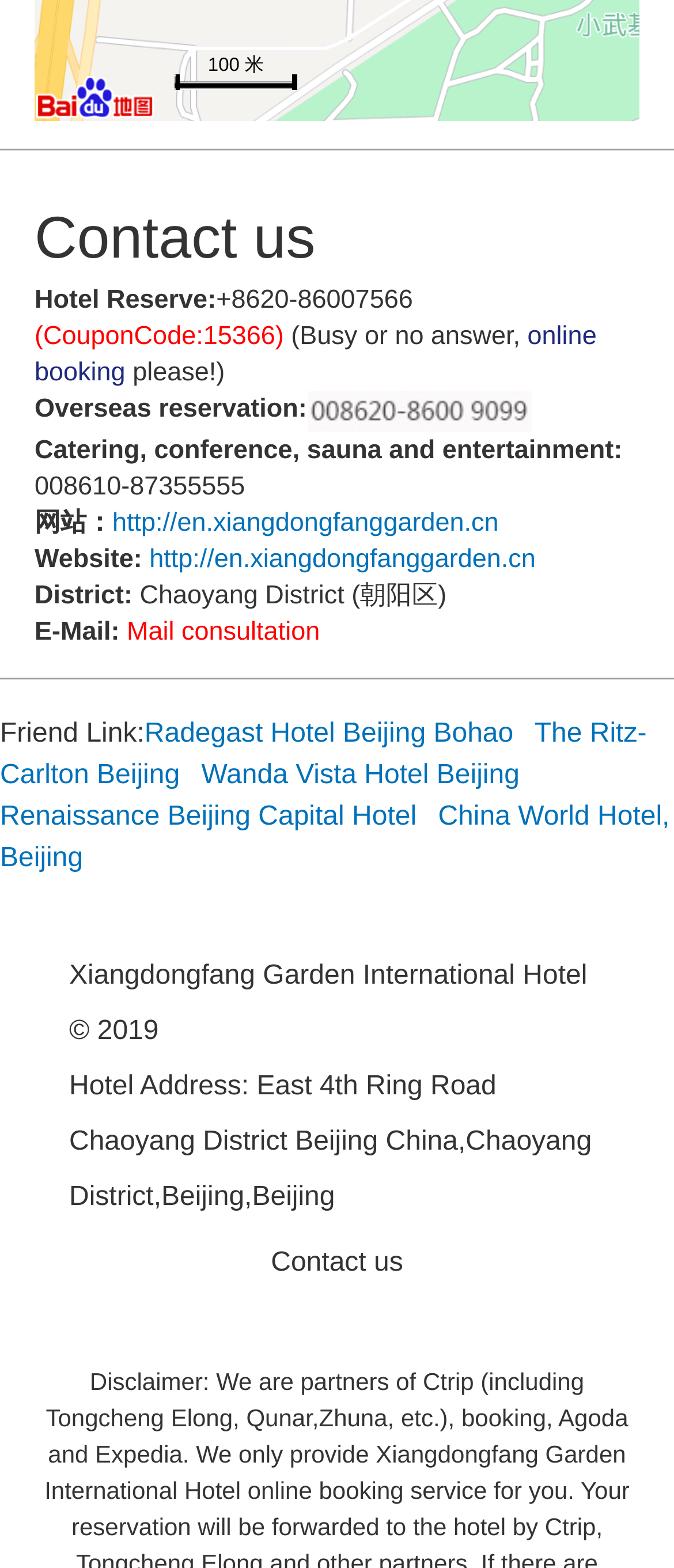Predict the bounding box of the UI element based on this description: "http://en.xiangdongfanggarden.cn".

[0.222, 0.347, 0.795, 0.366]